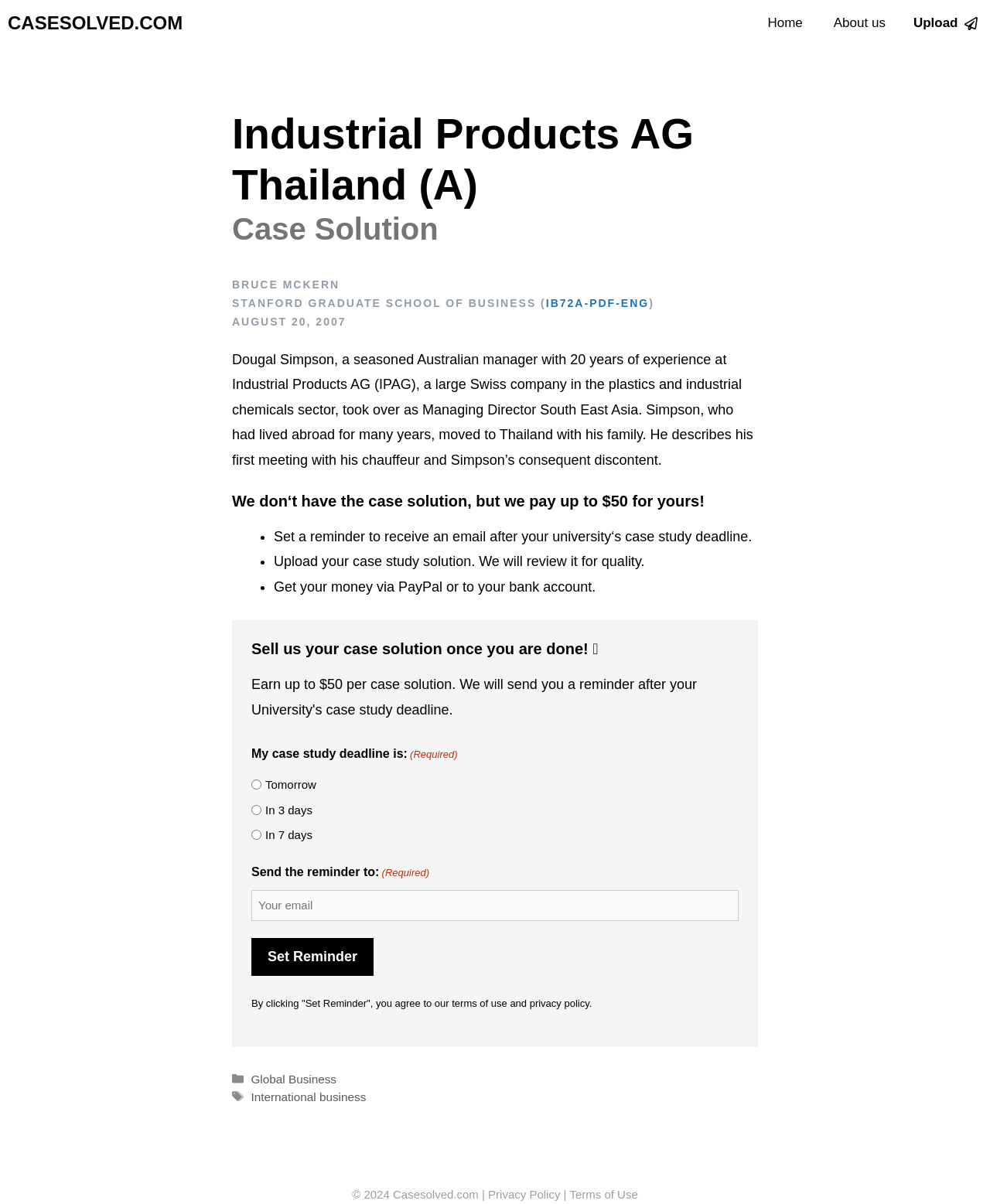Determine the bounding box coordinates for the UI element matching this description: "Colorado University".

None